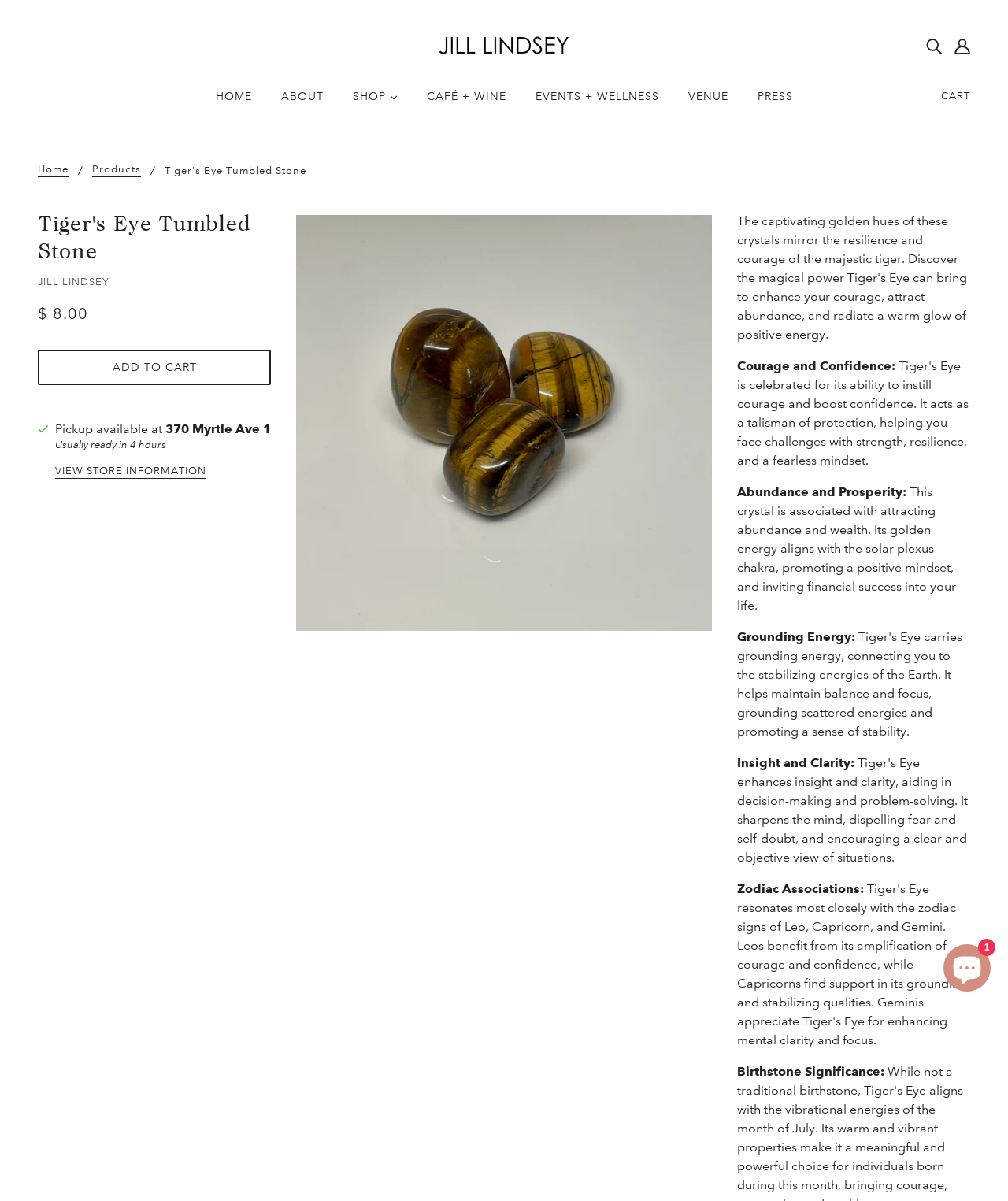What is the function of the button at the top right corner?
From the screenshot, supply a one-word or short-phrase answer.

Cart